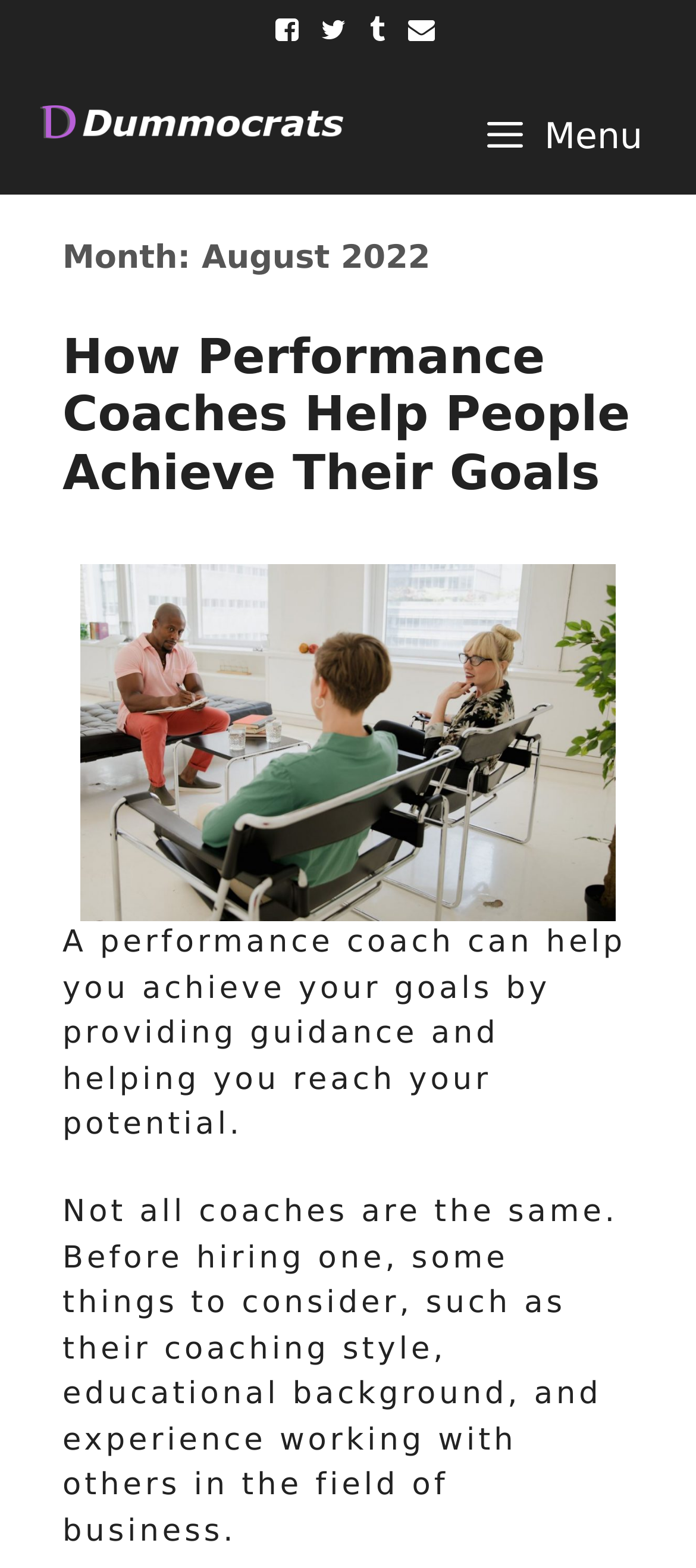Deliver a detailed narrative of the webpage's visual and textual elements.

The webpage is titled "August 2022 – Dummocrats" and features a logo image with the same title on the top left. Below the logo, there are four social media links, represented by icons, aligned horizontally. 

To the right of the logo, there is a button labeled "Menu" that controls the primary menu. 

Below the top section, there is a header section that spans the width of the page. It contains a heading that displays the current month, "Month: August 2022". 

Underneath the month heading, there is another header section that contains a heading with the title of an article, "How Performance Coaches Help People Achieve Their Goals". This heading is a link to the article. 

Below the article title, there are two paragraphs of text. The first paragraph explains how a performance coach can help individuals achieve their goals. The second paragraph provides guidance on what to consider when hiring a coach, such as their coaching style, educational background, and experience.